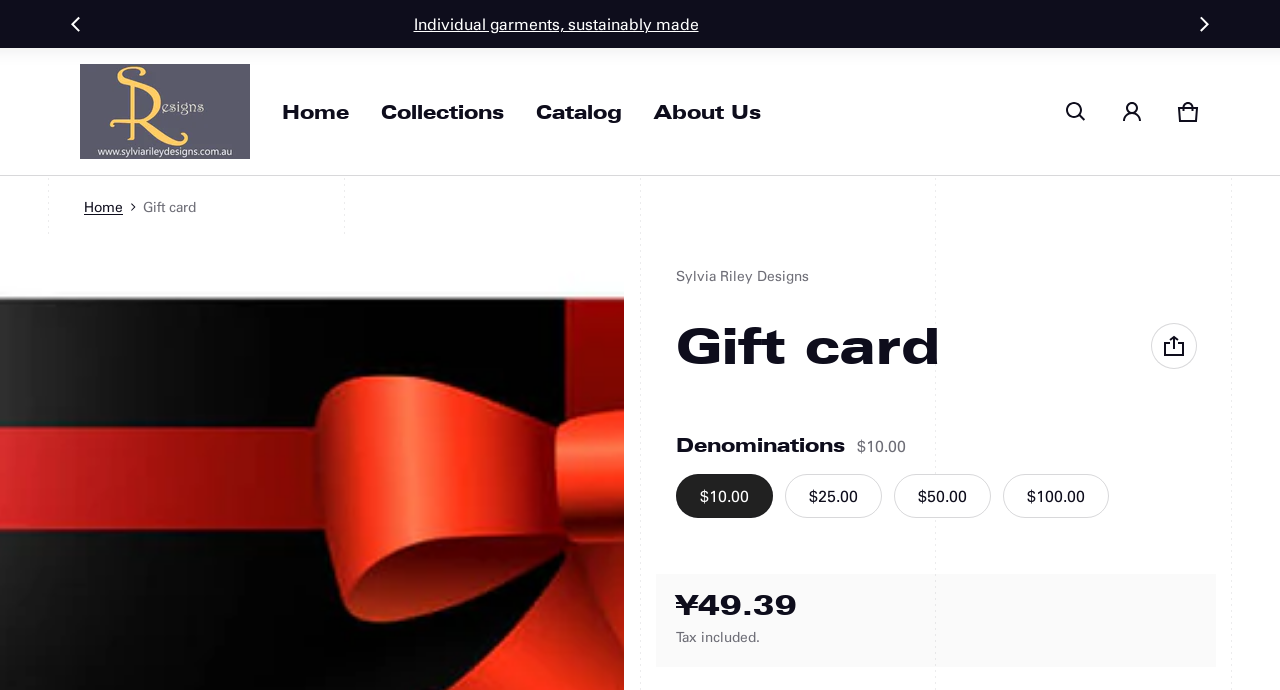Can you determine the bounding box coordinates of the area that needs to be clicked to fulfill the following instruction: "Slide left"?

[0.05, 0.017, 0.069, 0.052]